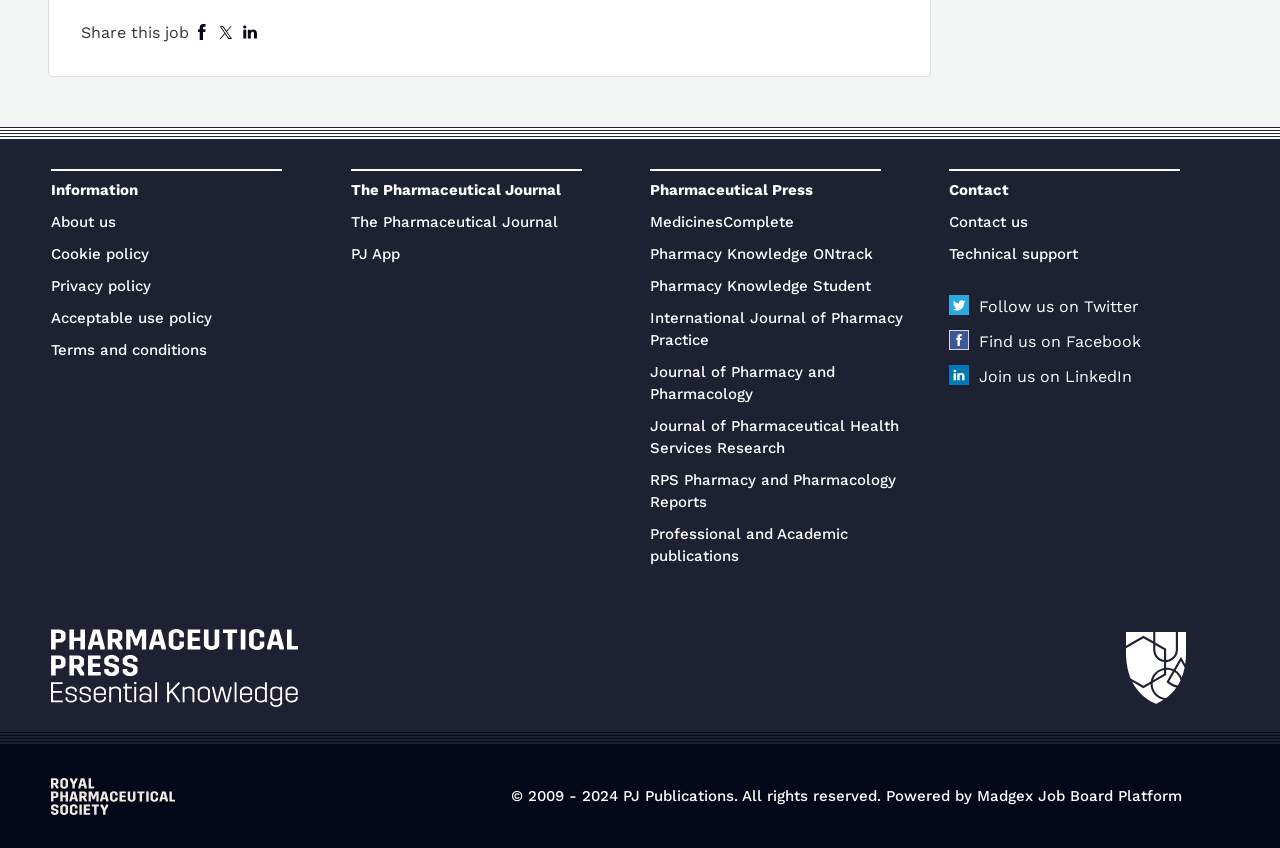Answer succinctly with a single word or phrase:
What is the purpose of the 'About us' link?

To learn about the organization